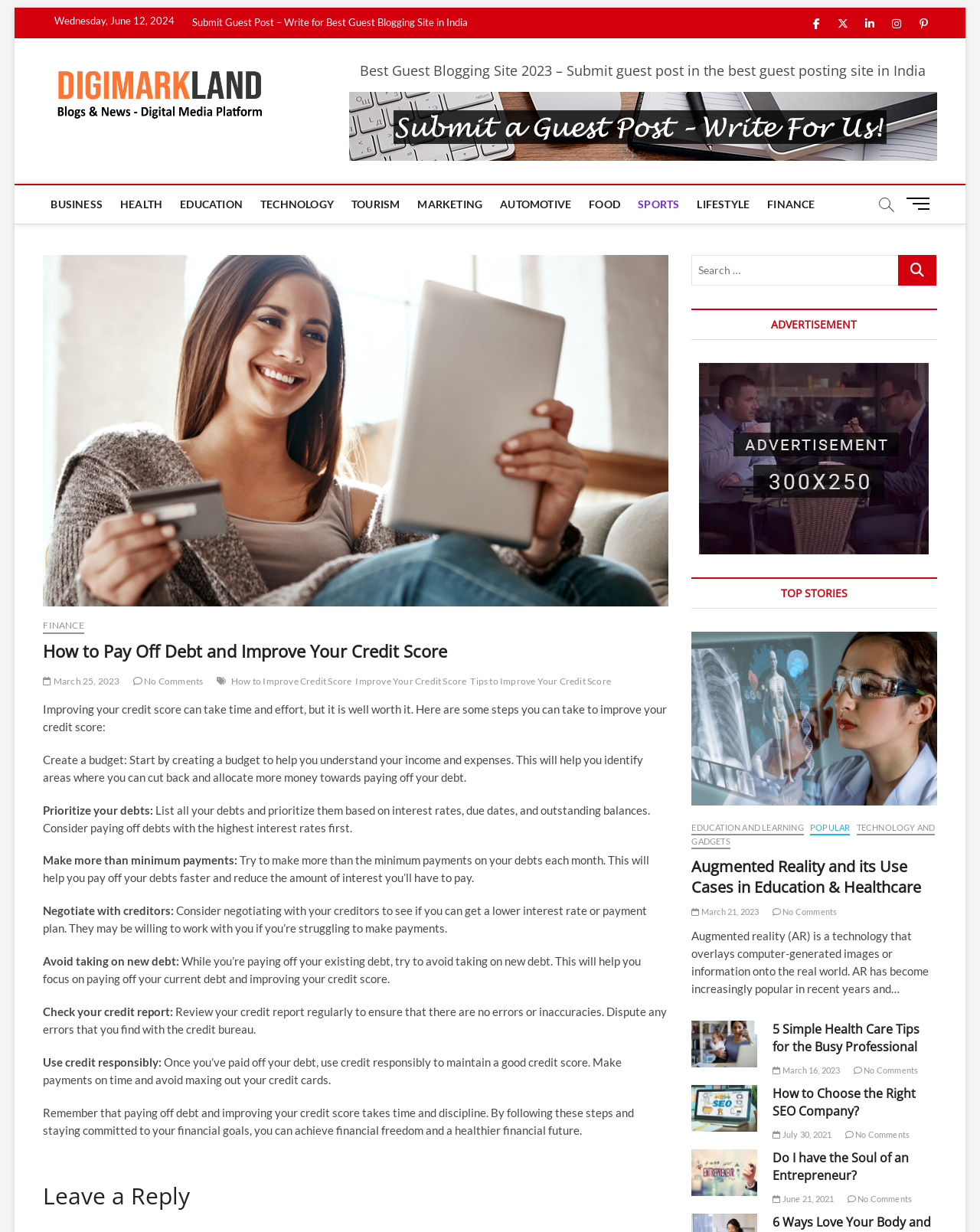Pinpoint the bounding box coordinates of the element that must be clicked to accomplish the following instruction: "Search for something". The coordinates should be in the format of four float numbers between 0 and 1, i.e., [left, top, right, bottom].

[0.706, 0.207, 0.917, 0.232]